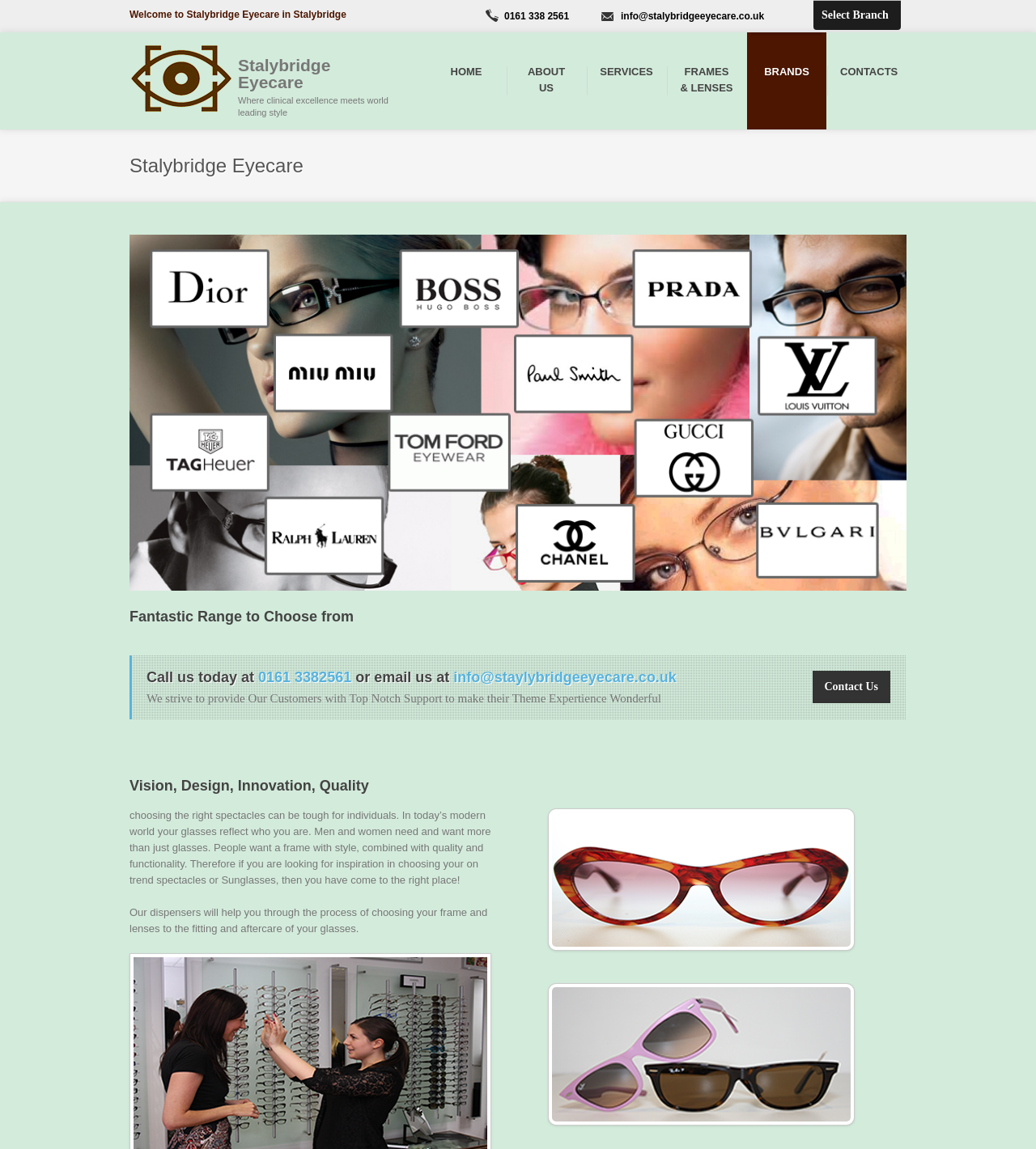Please find the bounding box coordinates of the element that must be clicked to perform the given instruction: "Click on the 'Contact Us' link". The coordinates should be four float numbers from 0 to 1, i.e., [left, top, right, bottom].

[0.784, 0.584, 0.859, 0.612]